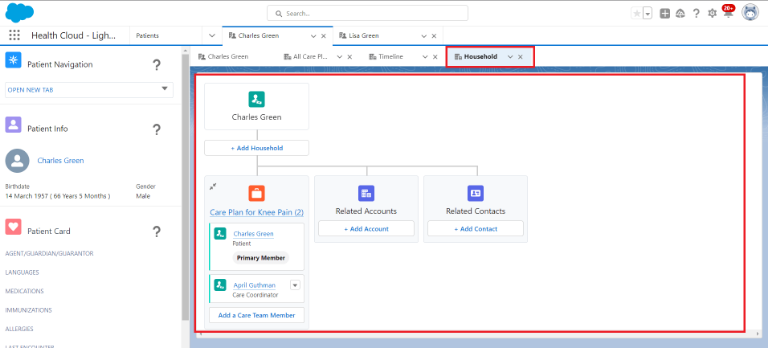What is the patient's current health initiative?
Refer to the screenshot and deliver a thorough answer to the question presented.

The patient's current health initiative is mentioned in the care plan section, which provides context for the patient's current health initiatives, making it easier for care coordinators to track and update relevant health information.